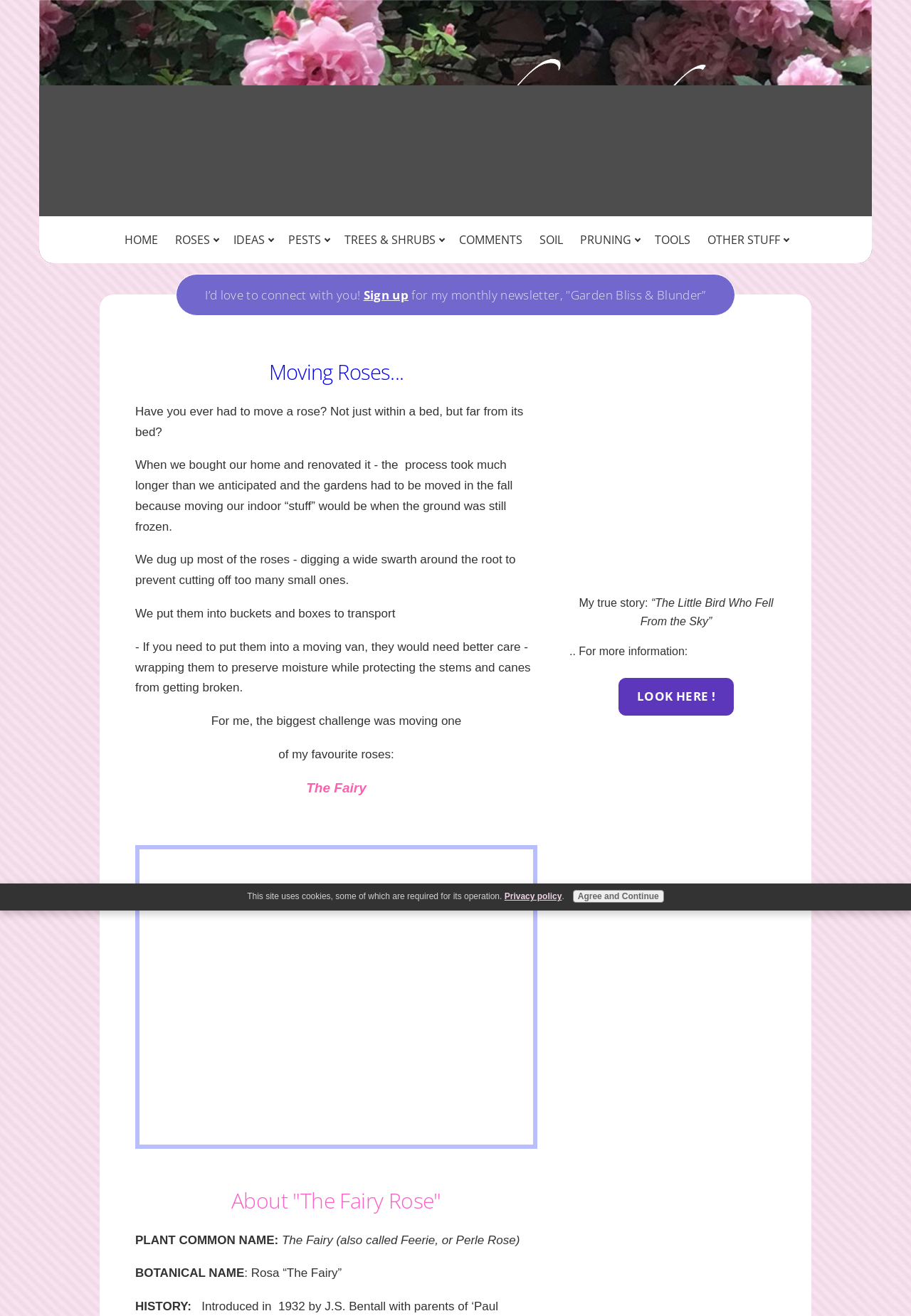What is the purpose of the buckets and boxes mentioned in the webpage?
Respond to the question with a well-detailed and thorough answer.

According to the webpage, the buckets and boxes were used to transport the dug-up roses during the moving process, to prevent damage to the roots and stems.